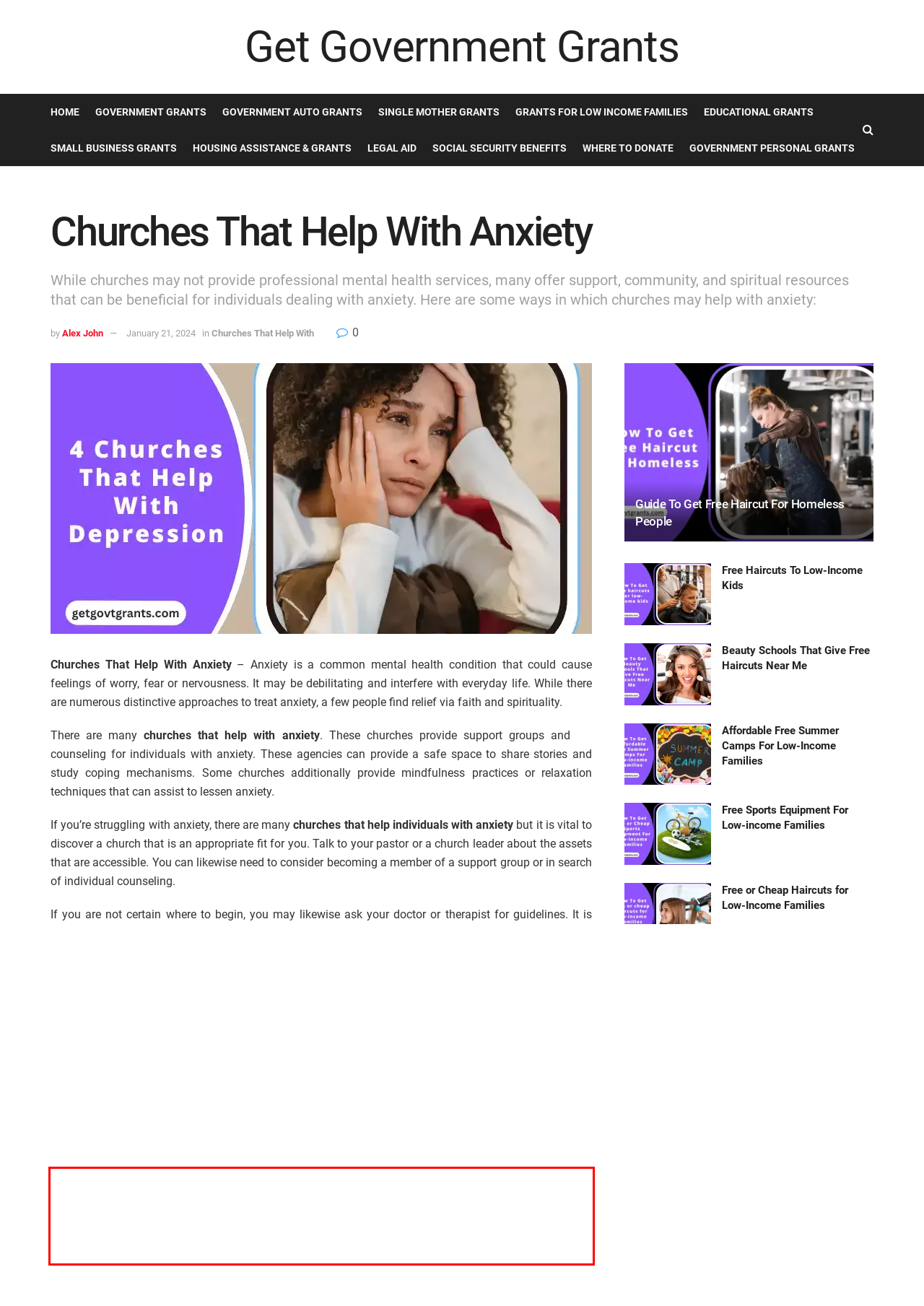Given the screenshot of the webpage, identify the red bounding box, and recognize the text content inside that red bounding box.

There isn’t any scientific proof to signify that church attendance can directly reduce anxiety. However, there are some potential advantages of church attendance that can in a direct way help with anxiety. For example, church attendance can offer a sense of community and connection that can be beneficial for individuals who experience isolation or alone. Additionally, church attendance can provide possibilities for rest and pressure relief through meditation or prayer.